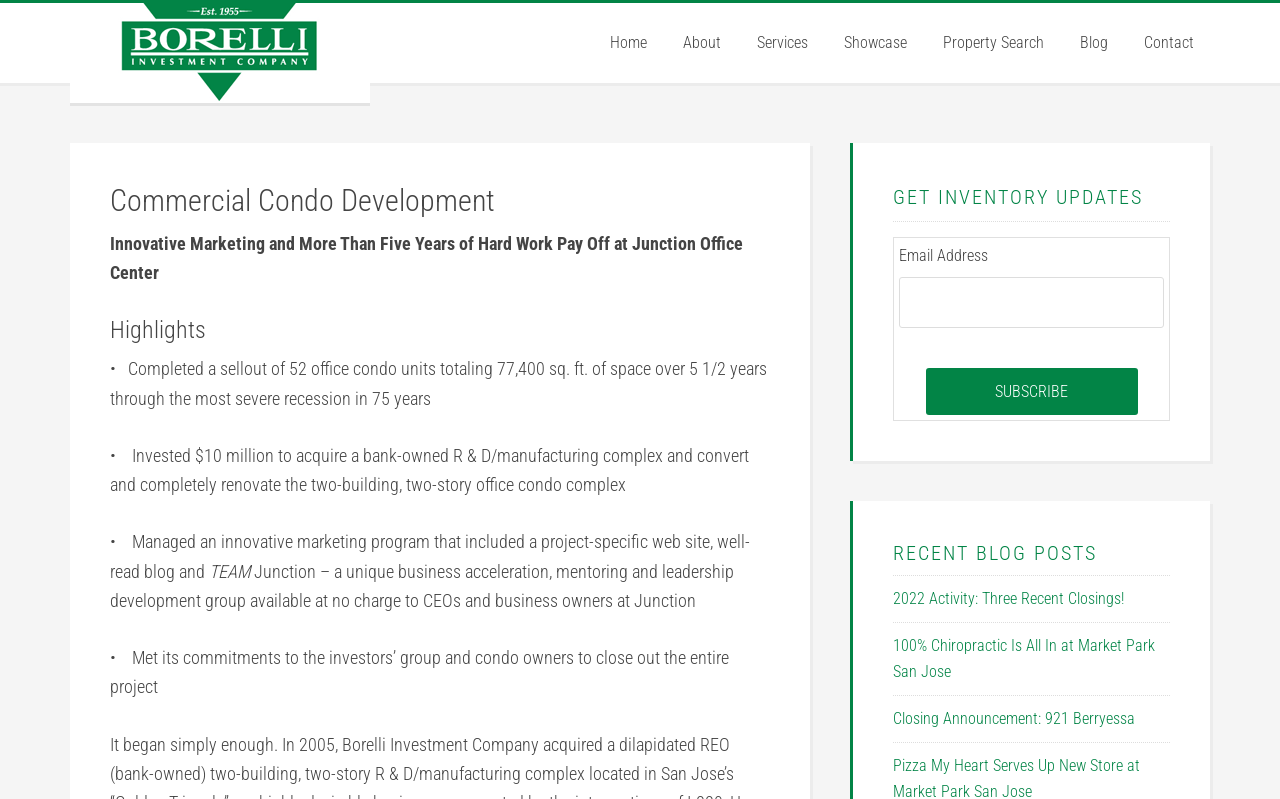Offer an extensive depiction of the webpage and its key elements.

The webpage is about Borelli Investment Company, a commercial condo development company. At the top, there is a navigation menu with links to different sections of the website, including "Home", "About", "Services", "Showcase", "Property Search", "Blog", and "Contact". 

Below the navigation menu, there is a header section with a heading "Commercial Condo Development" and a subheading "Innovative Marketing and More Than Five Years of Hard Work Pay Off at Junction Office Center". 

The main content section is divided into two parts. On the left, there are three sections with bullet points, highlighting the company's achievements, including selling out 52 office condo units, investing $10 million to acquire and renovate a complex, and managing an innovative marketing program. 

On the right, there are three sections. The first section has a heading "GET INVENTORY UPDATES" and allows users to enter their email address to subscribe to updates. The second section has a heading "RECENT BLOG POSTS" and lists three recent blog posts with links to read more. 

There are no images on the page. The overall layout is organized, with clear headings and concise text.